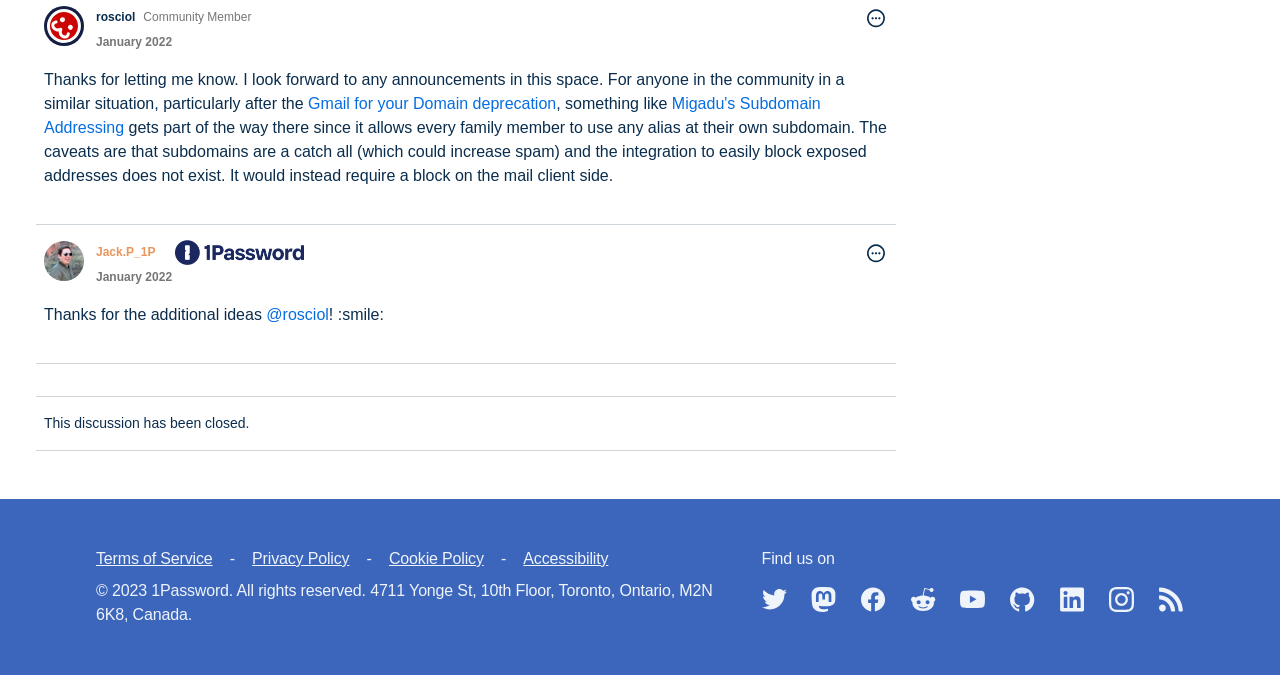Please identify the bounding box coordinates of the clickable area that will allow you to execute the instruction: "Go to 1Password on Twitter".

[0.595, 0.886, 0.615, 0.911]